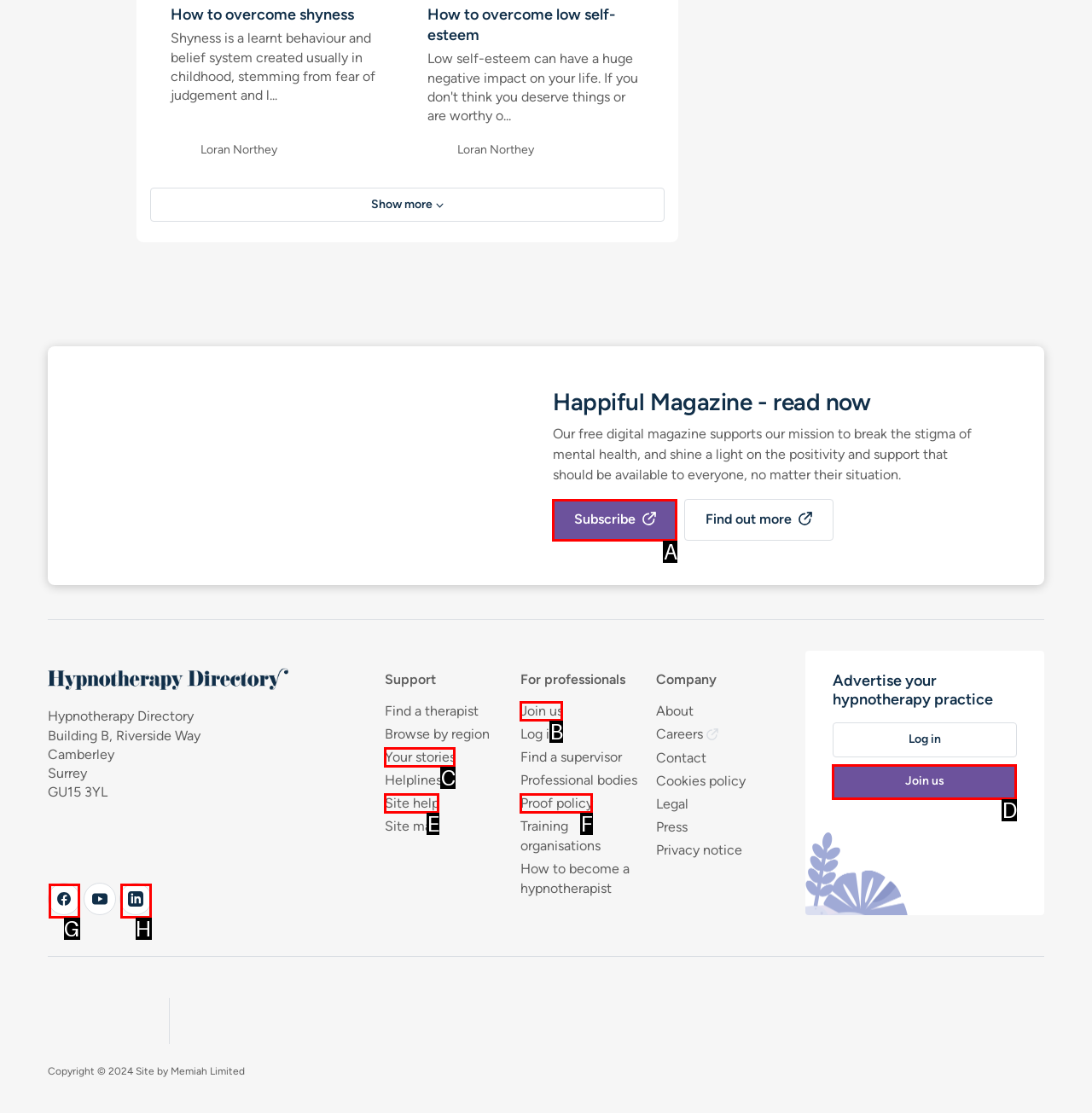Indicate the HTML element to be clicked to accomplish this task: Go to the 'Topics' section Respond using the letter of the correct option.

None